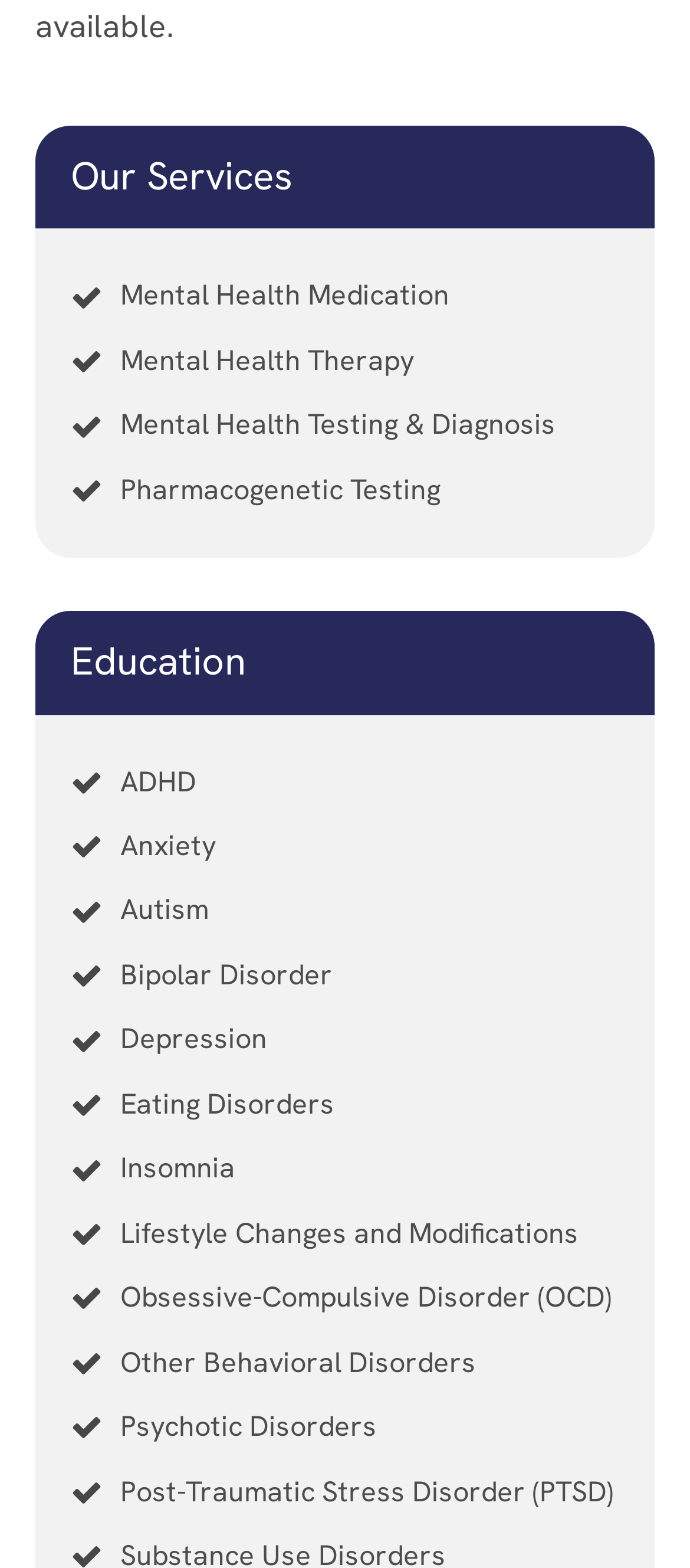What is the focus of the 'Lifestyle Changes and Modifications' link?
Please provide a comprehensive answer to the question based on the webpage screenshot.

Based on the link title 'Lifestyle Changes and Modifications', it can be inferred that this link focuses on providing information or resources related to making lifestyle changes or modifications, possibly in the context of mental health or wellness.